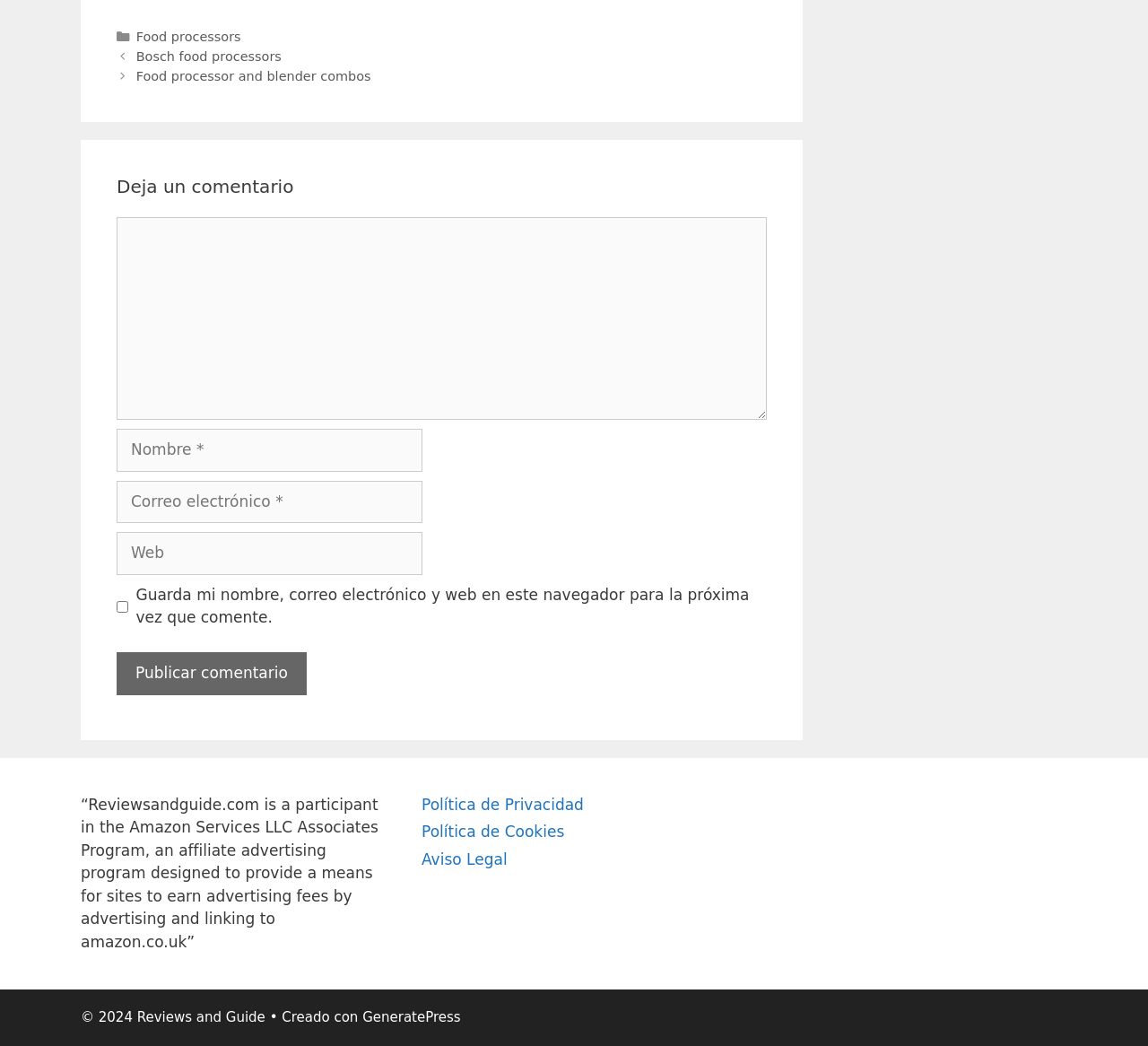What is the copyright year of the website?
Refer to the screenshot and answer in one word or phrase.

2024